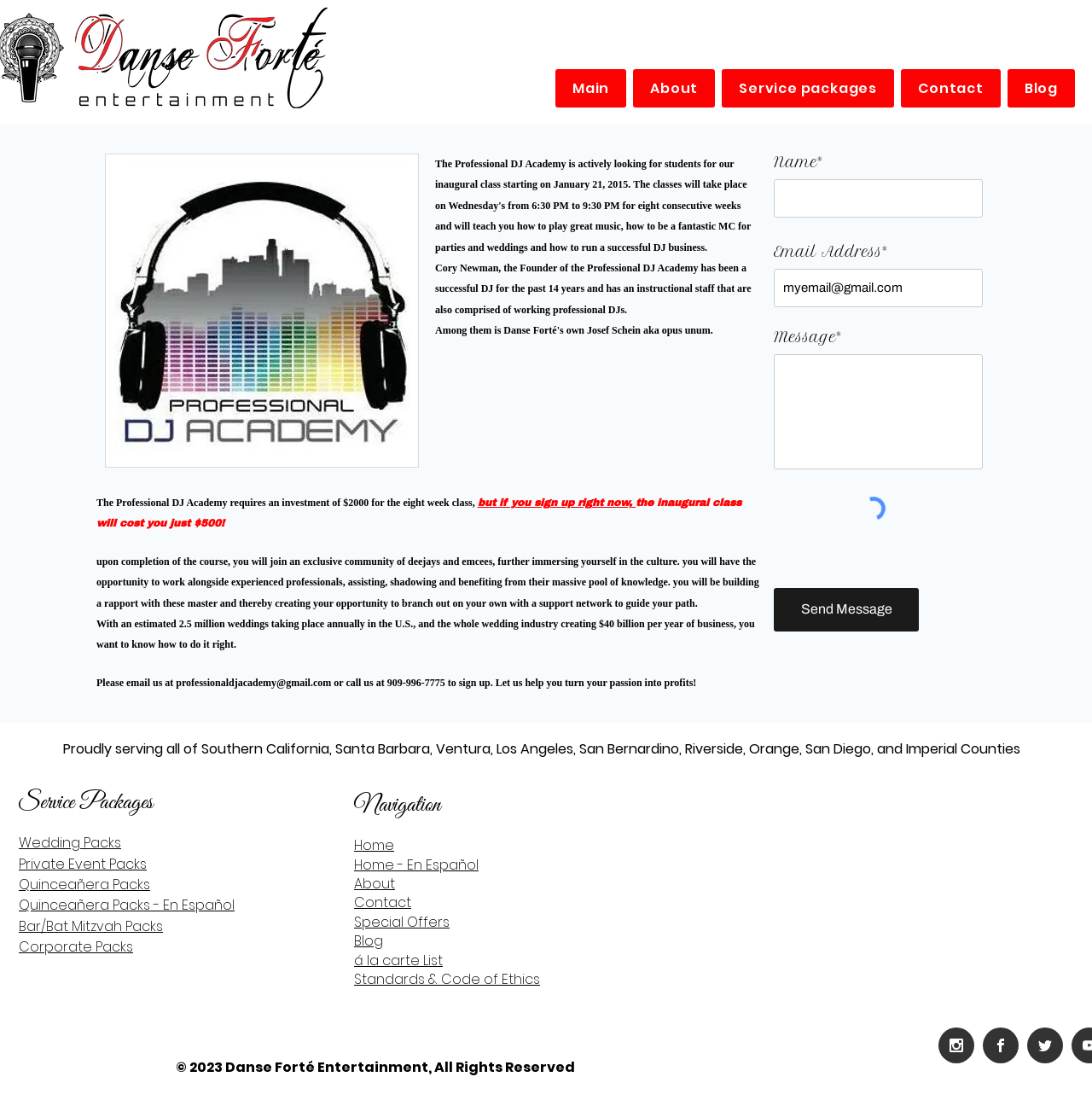What regions does the academy serve?
Please provide a single word or phrase as the answer based on the screenshot.

Southern California